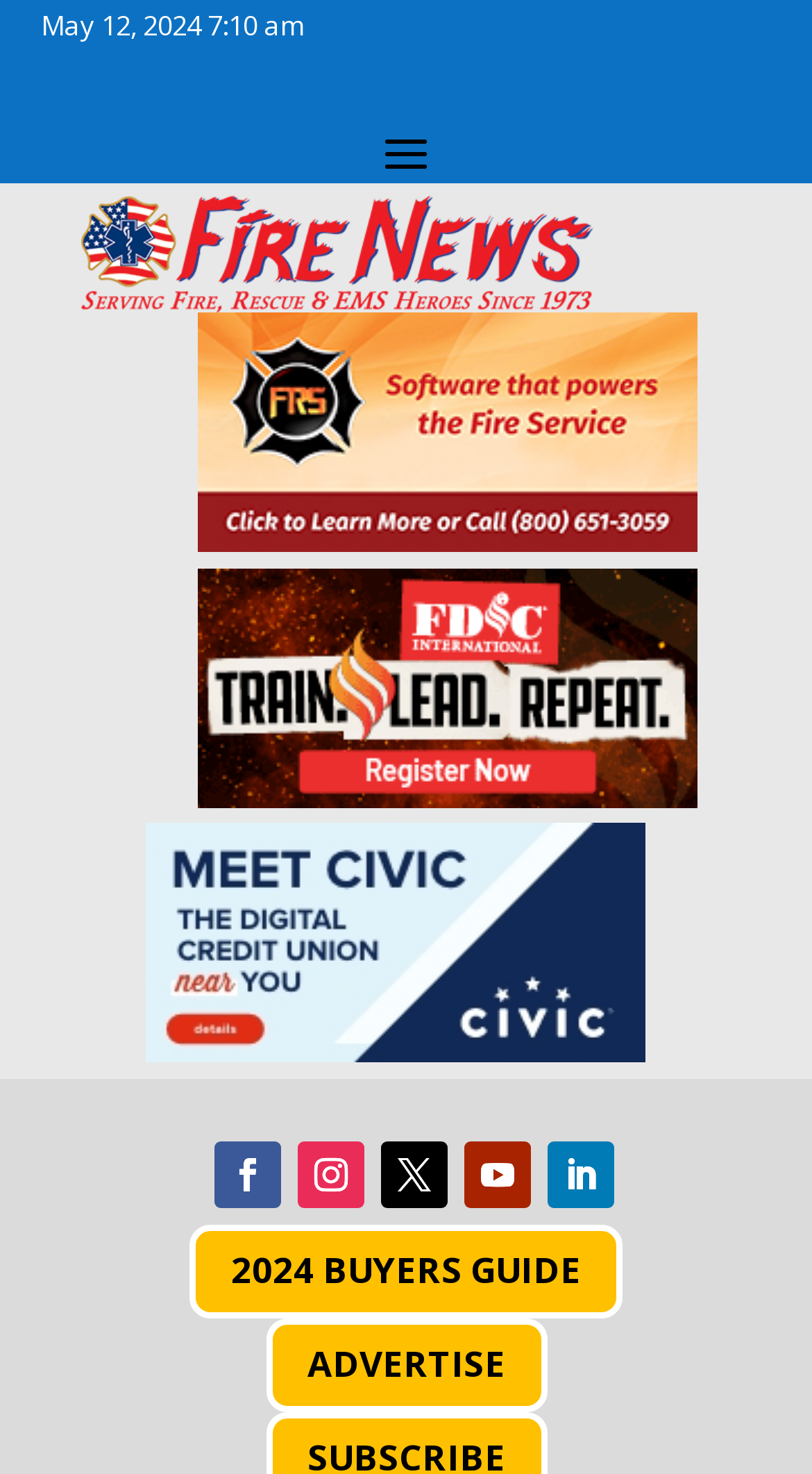Identify and extract the main heading from the webpage.

EATONTOWN’S RICHARD N. ZADOROZNY